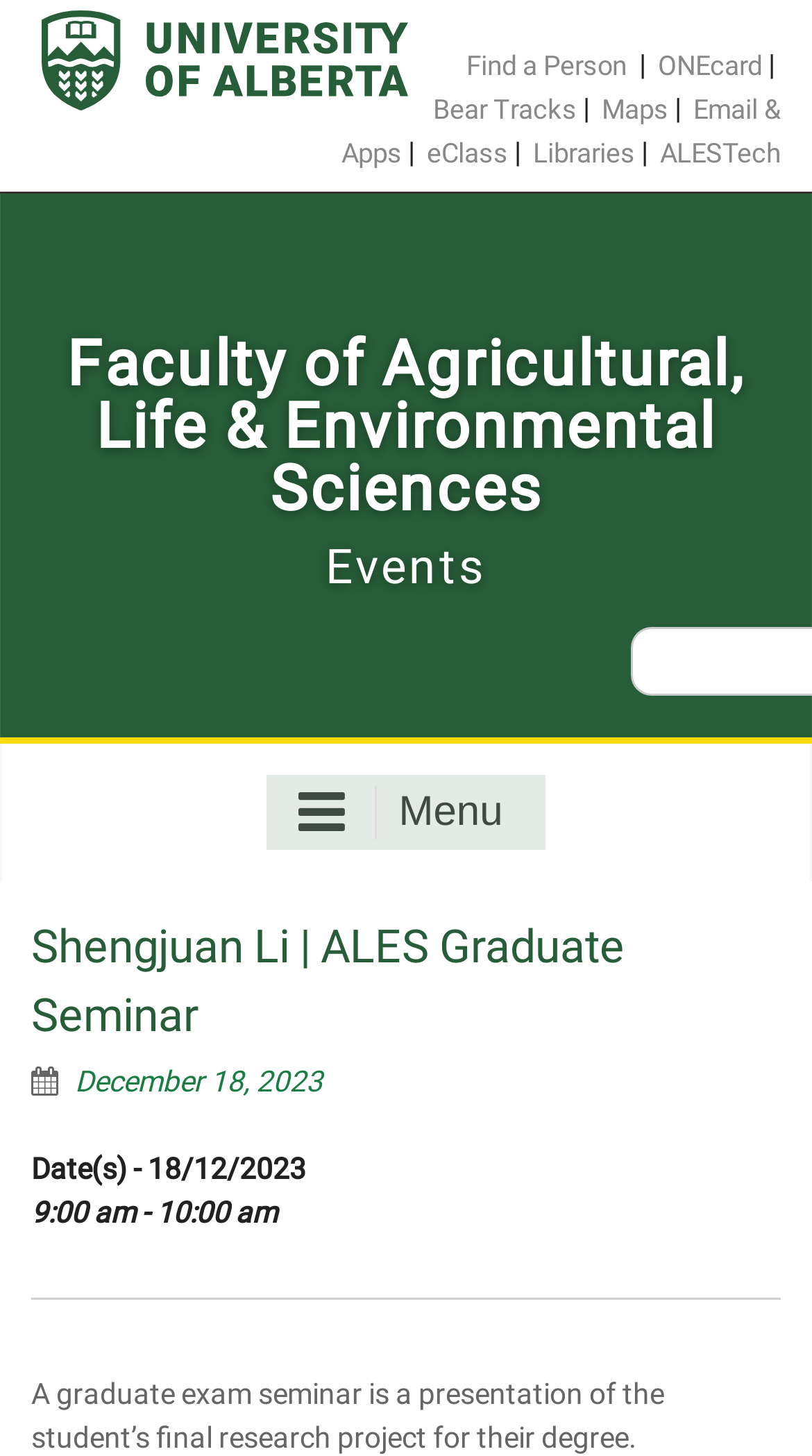Please identify the bounding box coordinates of the region to click in order to complete the task: "View ALES Graduate Seminar details". The coordinates must be four float numbers between 0 and 1, specified as [left, top, right, bottom].

[0.038, 0.626, 0.962, 0.72]